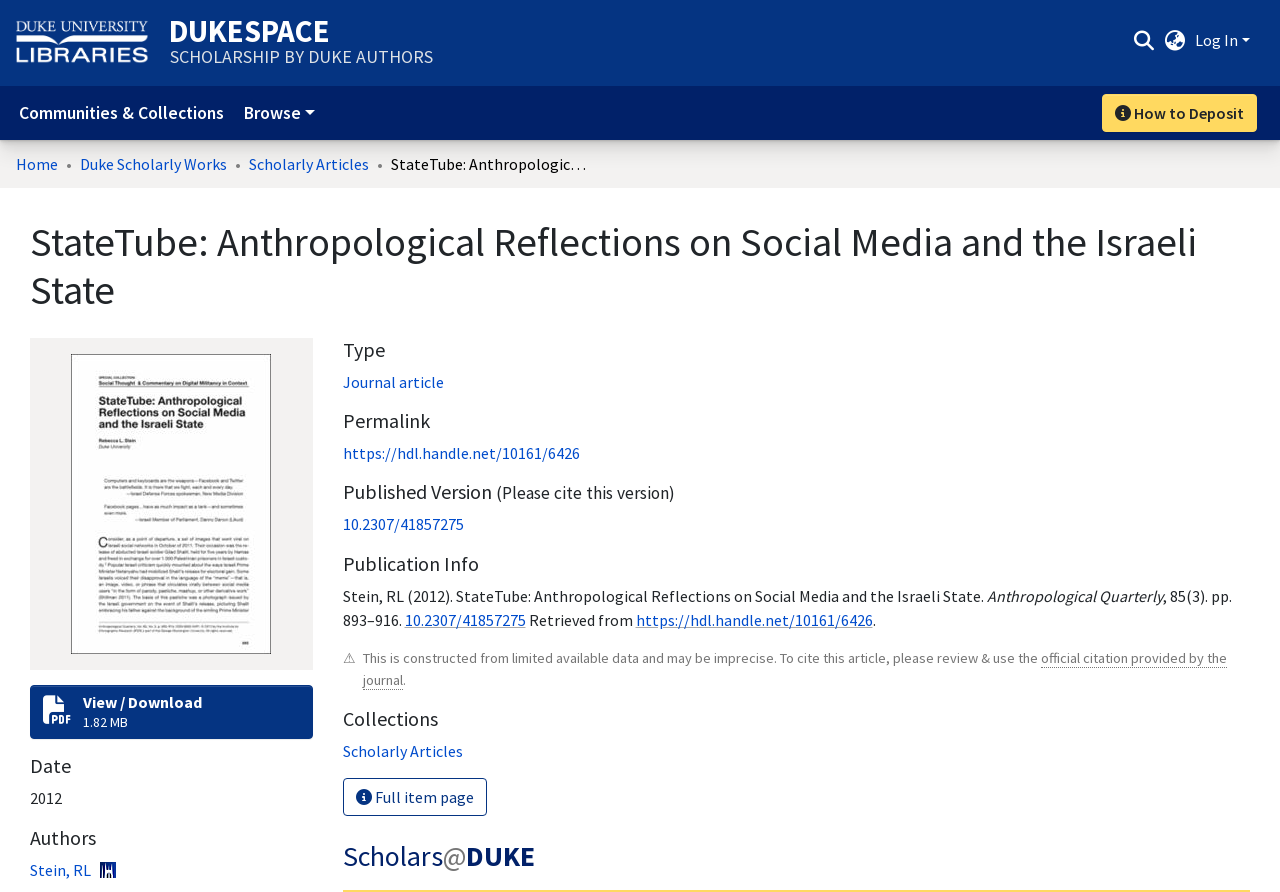Given the description of a UI element: "Scholarly Articles", identify the bounding box coordinates of the matching element in the webpage screenshot.

[0.268, 0.831, 0.361, 0.854]